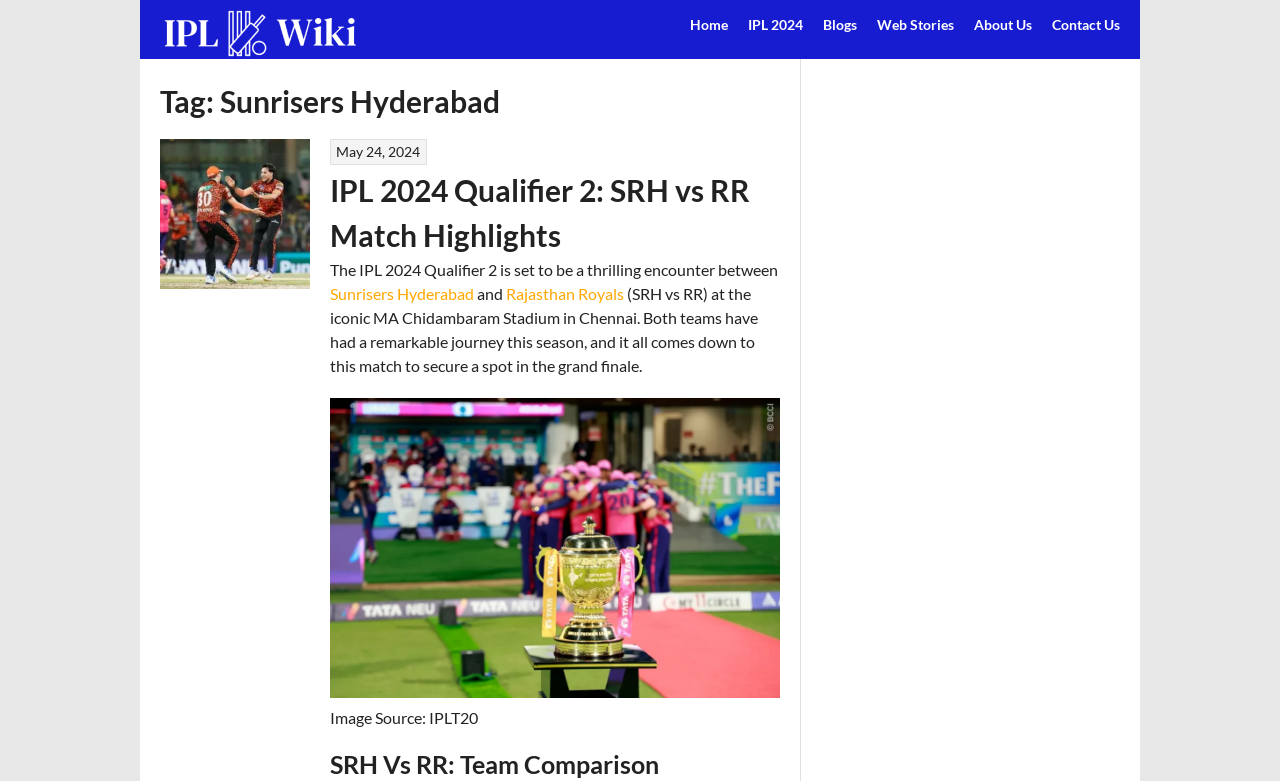What is the name of the stadium where the IPL 2024 Qualifier 2 match is taking place?
From the image, respond using a single word or phrase.

MA Chidambaram Stadium